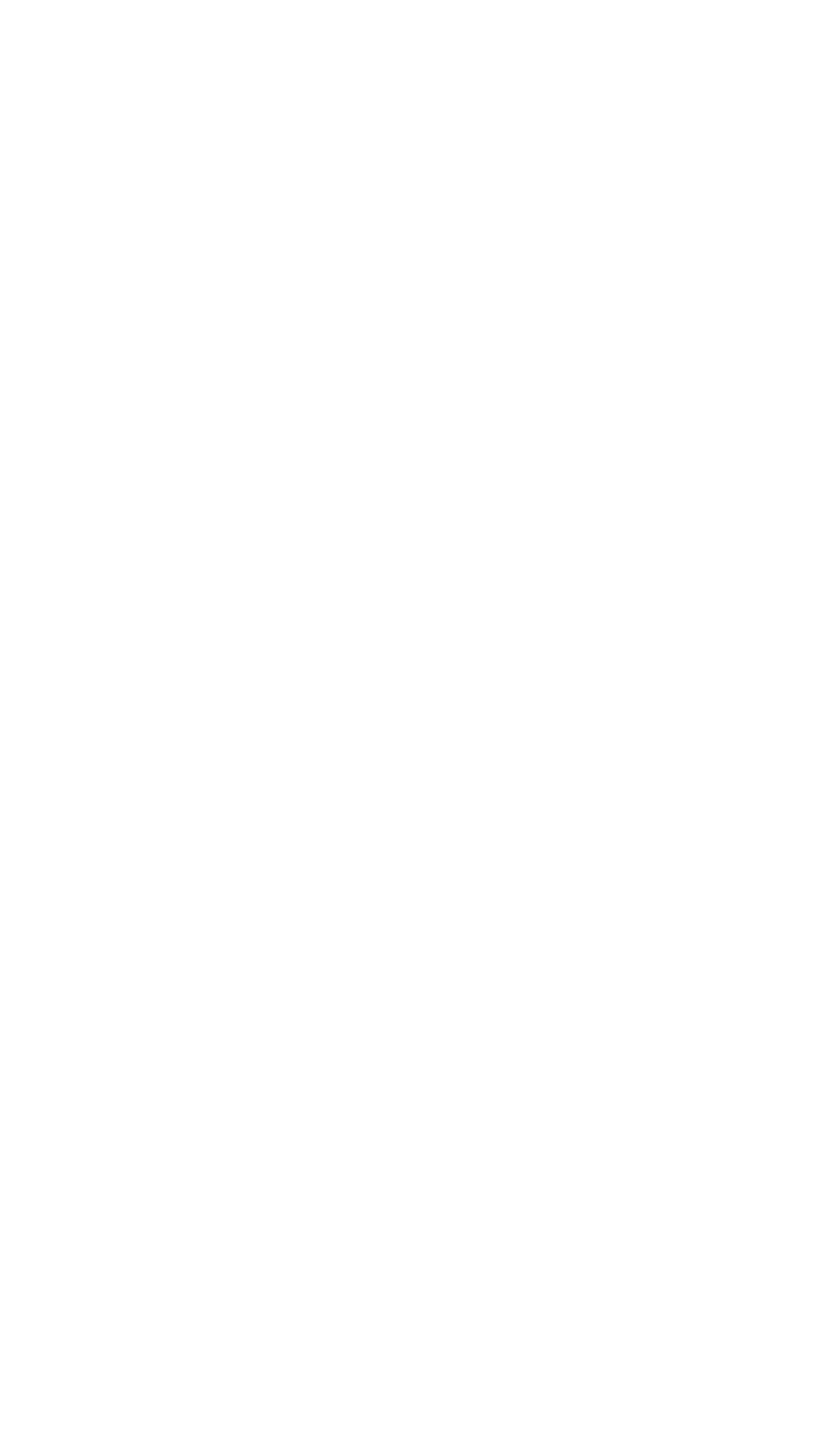Can you find the bounding box coordinates of the area I should click to execute the following instruction: "Read about price explanation"?

[0.472, 0.845, 0.838, 0.872]